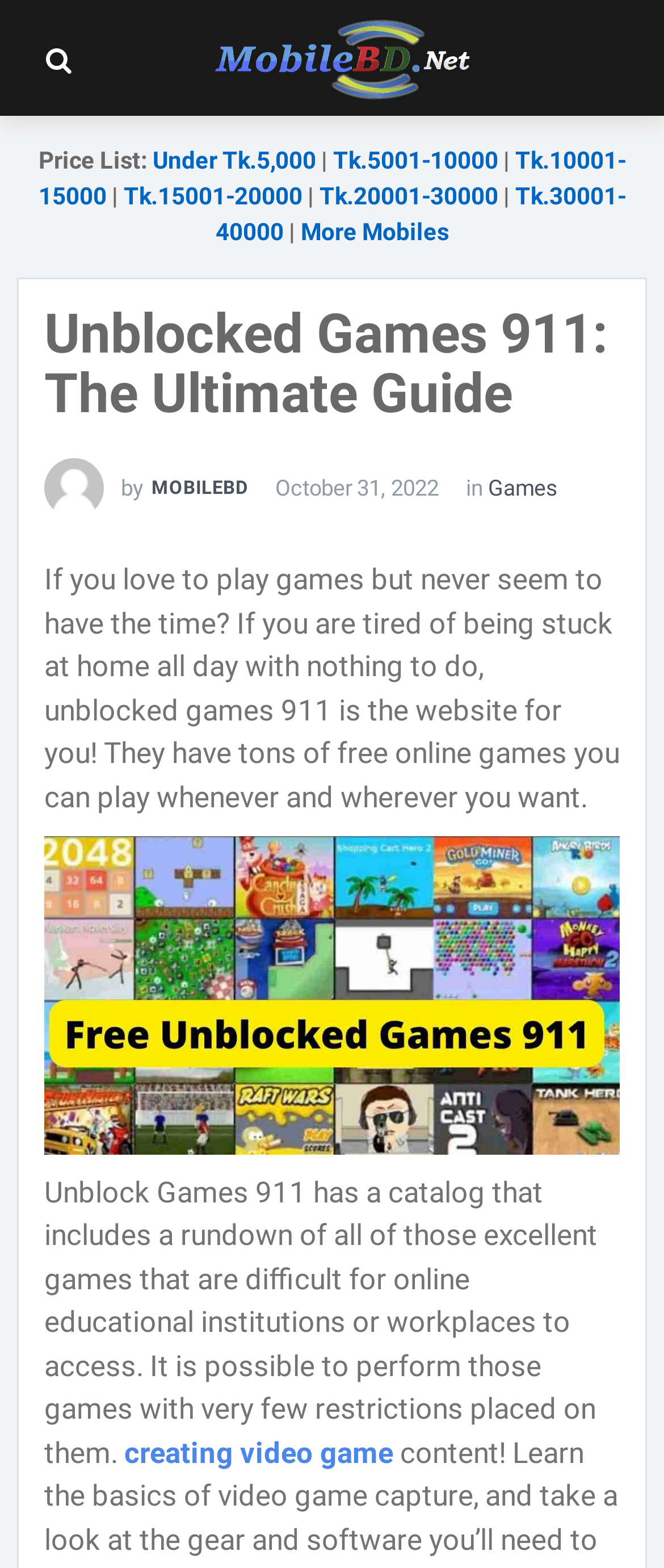Find the bounding box coordinates of the UI element according to this description: "alt="MobileBD Logo" title="MobileBD Logo"".

[0.32, 0.011, 0.712, 0.065]